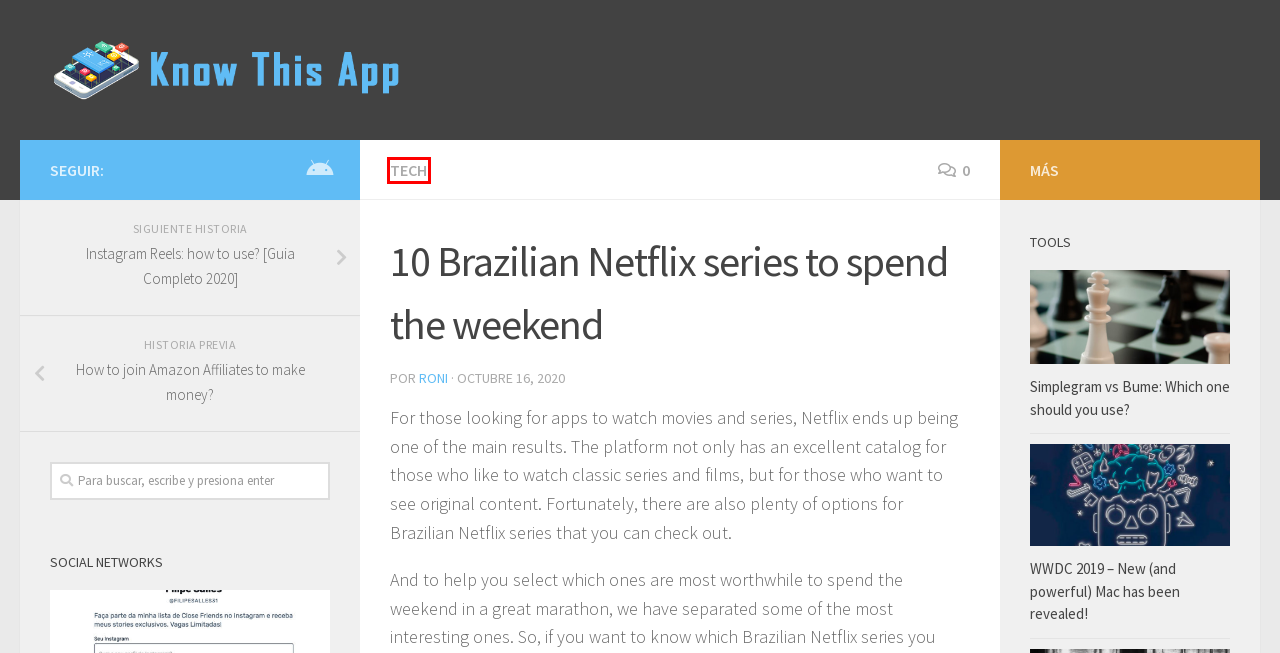You are provided with a screenshot of a webpage that includes a red rectangle bounding box. Please choose the most appropriate webpage description that matches the new webpage after clicking the element within the red bounding box. Here are the candidates:
A. Track Android or iPhone Mobile: Complete Guide
B. Instagram Reels: how to use? [Guia Completo 2020]
C. WWDC 2019 - New (and powerful) Mac has been revealed!
D. Tech - Know this App
E. Social Networks - Know this App
F. How to join Amazon Affiliates to make money?
G. Simplegram vs Bume: Which one should you use?
H. Know This App | Most popular apps | Info & Download

D